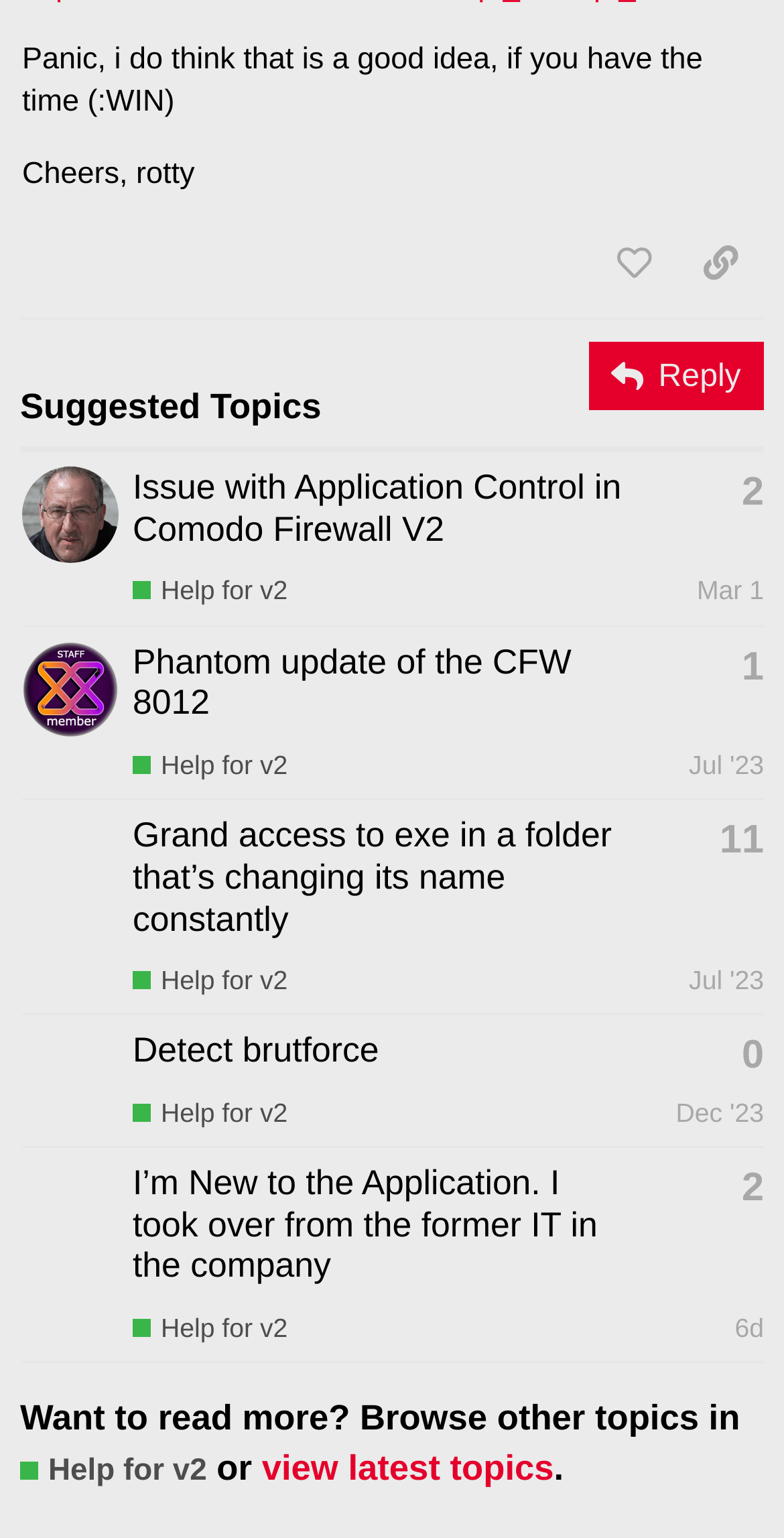Reply to the question with a single word or phrase:
What is the category of the suggested topics?

Help for v2